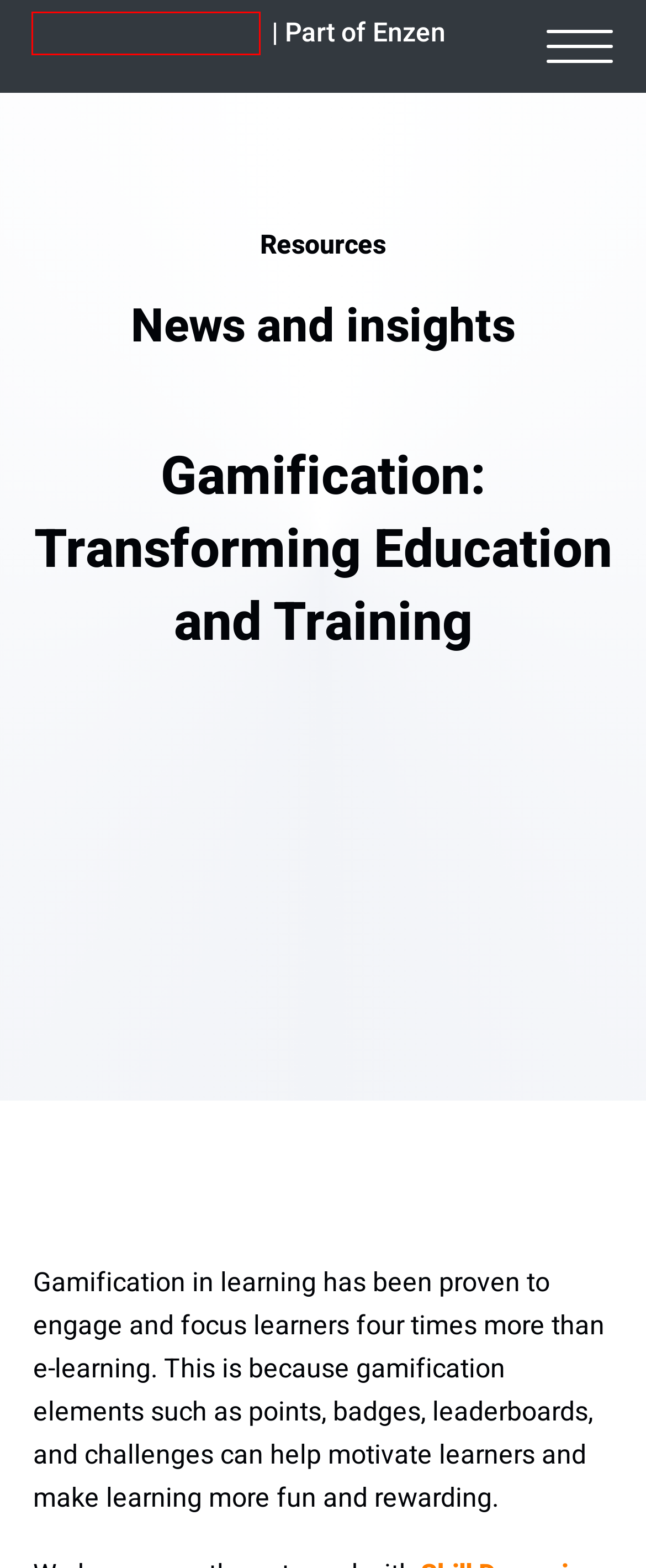Analyze the screenshot of a webpage with a red bounding box and select the webpage description that most accurately describes the new page resulting from clicking the element inside the red box. Here are the candidates:
A. News and insights - mXreality
B. Positively impacting Equality, Diversity and Inclusion with the metaverse   - mXreality
C. Careers - mXreality
D. mXinspect - AI-driven image recognition - mXreality
E. mXshowroom - Virtual immersive showroom - mXreality
F. Revolutionising Health and Safety Training in Power and Utilities - mXreality
G. Bespoke systems development - mXreality
H. Home - mXreality

H